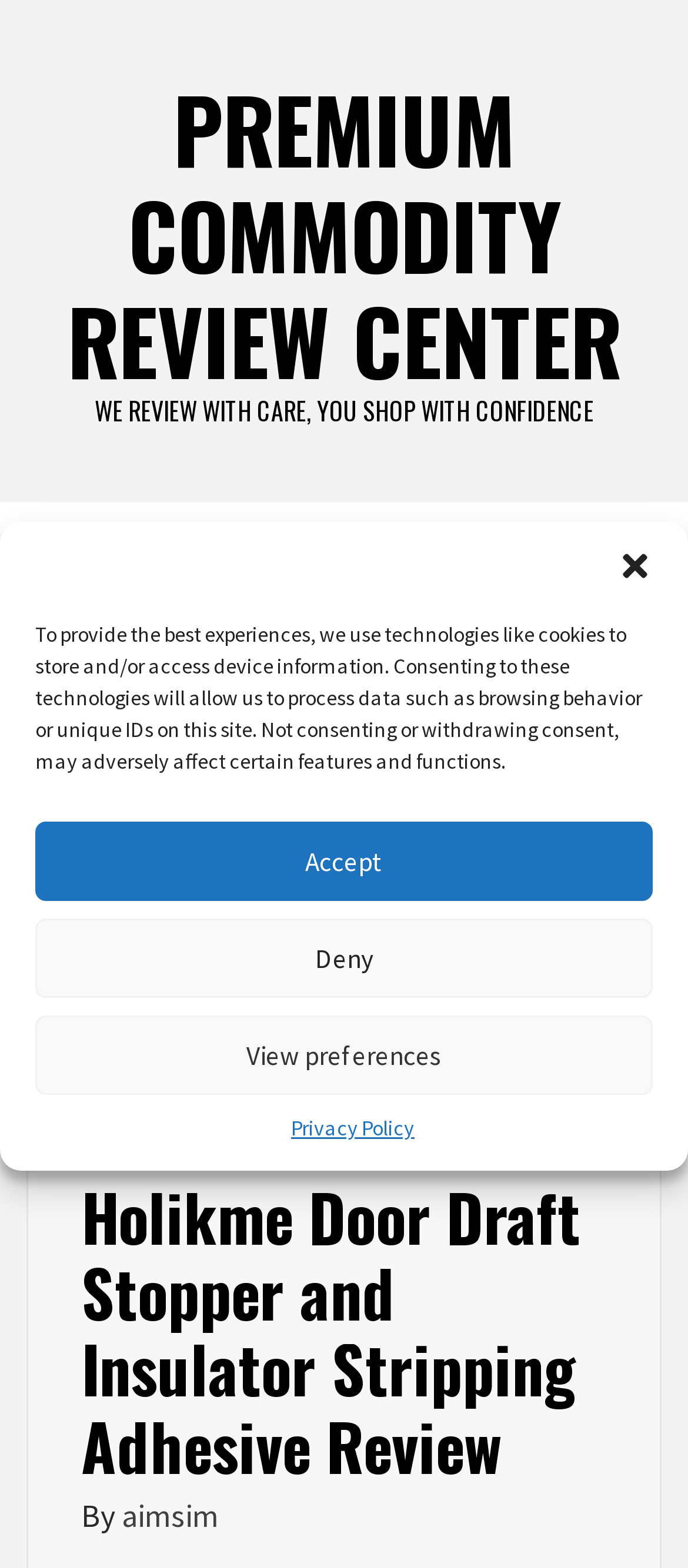Select the bounding box coordinates of the element I need to click to carry out the following instruction: "Click the close dialog button".

[0.897, 0.35, 0.949, 0.372]